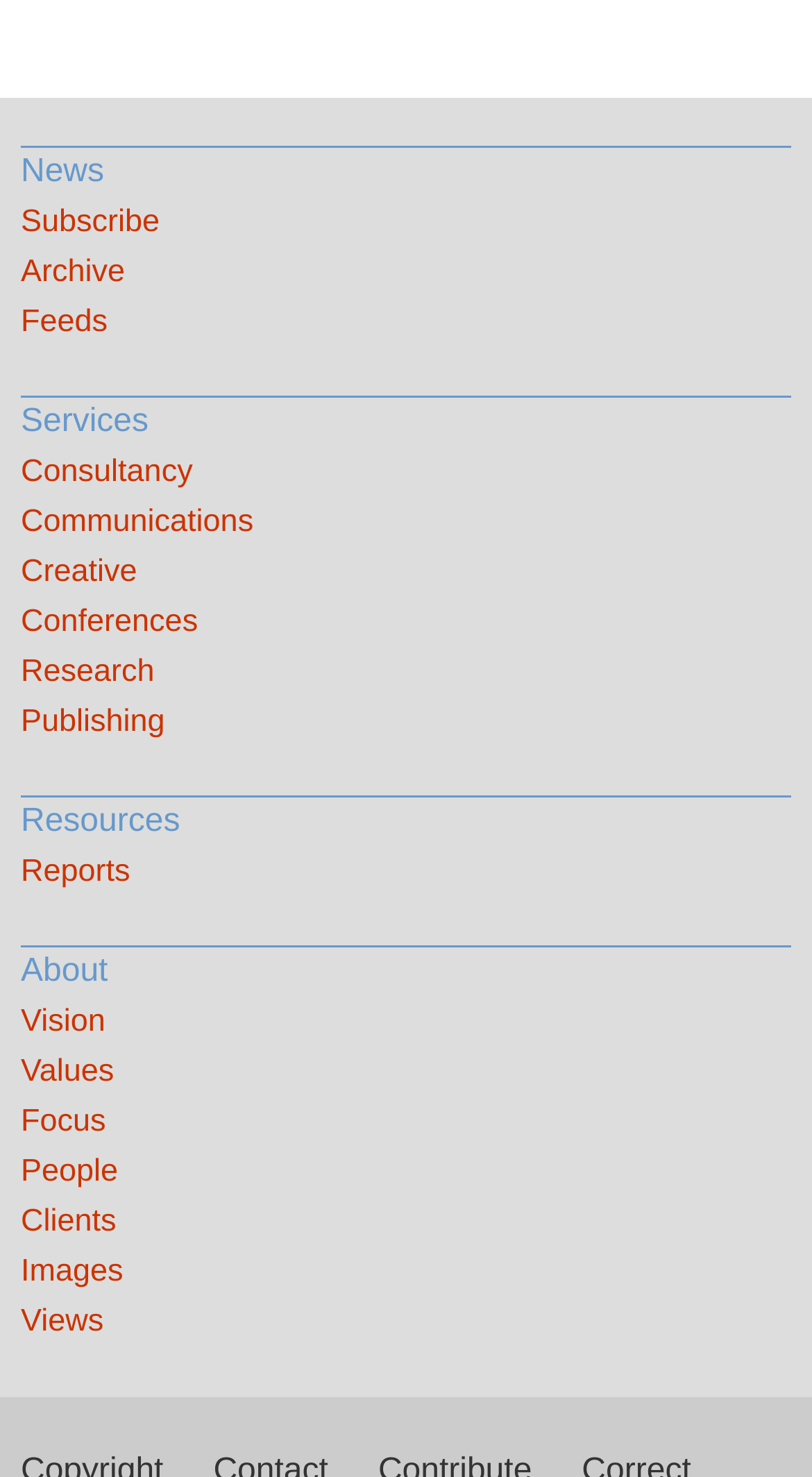Identify the bounding box for the UI element described as: "Communications". The coordinates should be four float numbers between 0 and 1, i.e., [left, top, right, bottom].

[0.026, 0.337, 0.974, 0.371]